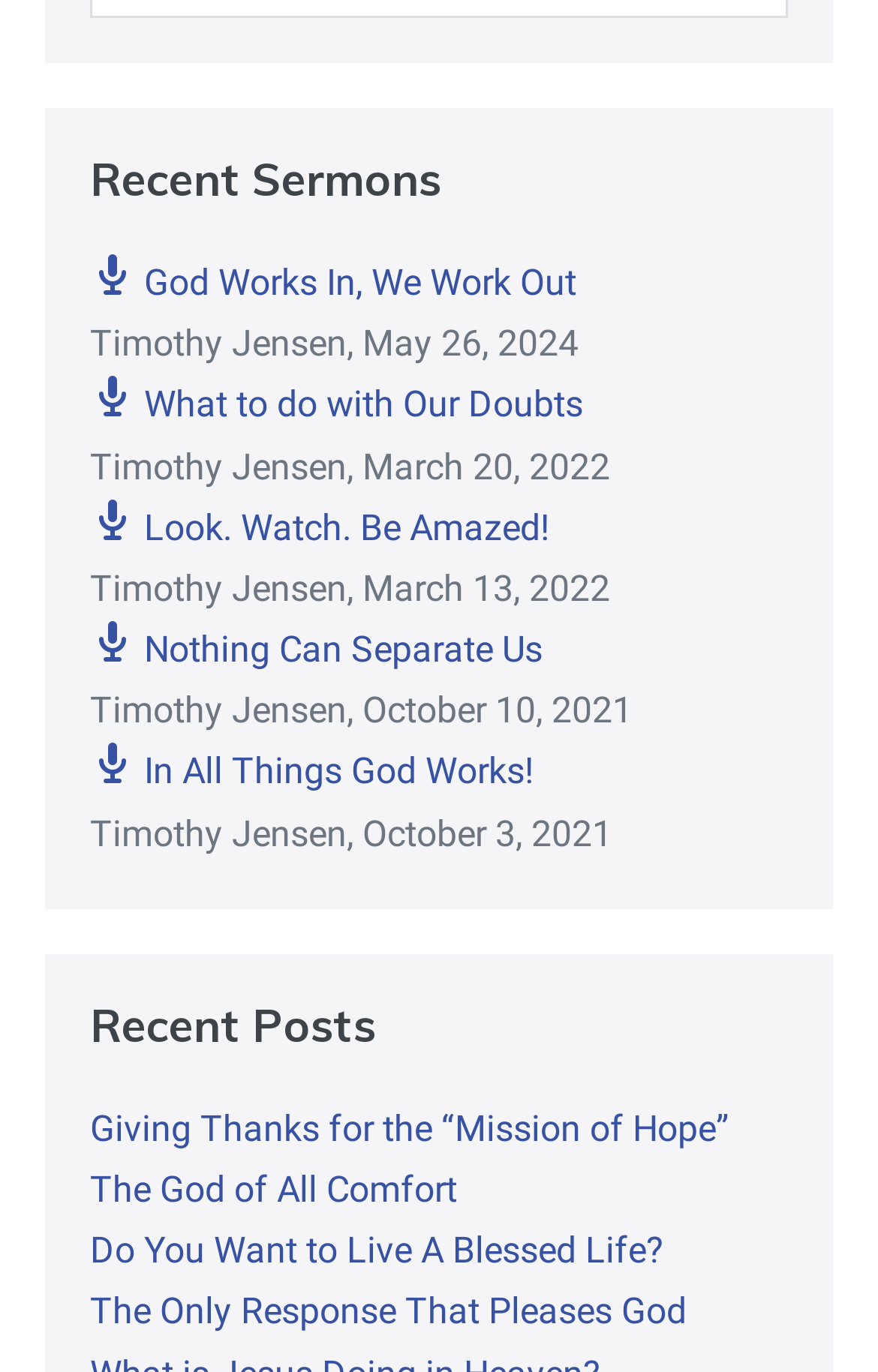Based on the image, please elaborate on the answer to the following question:
What is the title of the last post?

The title of the last post can be found by examining the last link element under the 'Recent Posts' heading, which is 'The Only Response That Pleases God'.